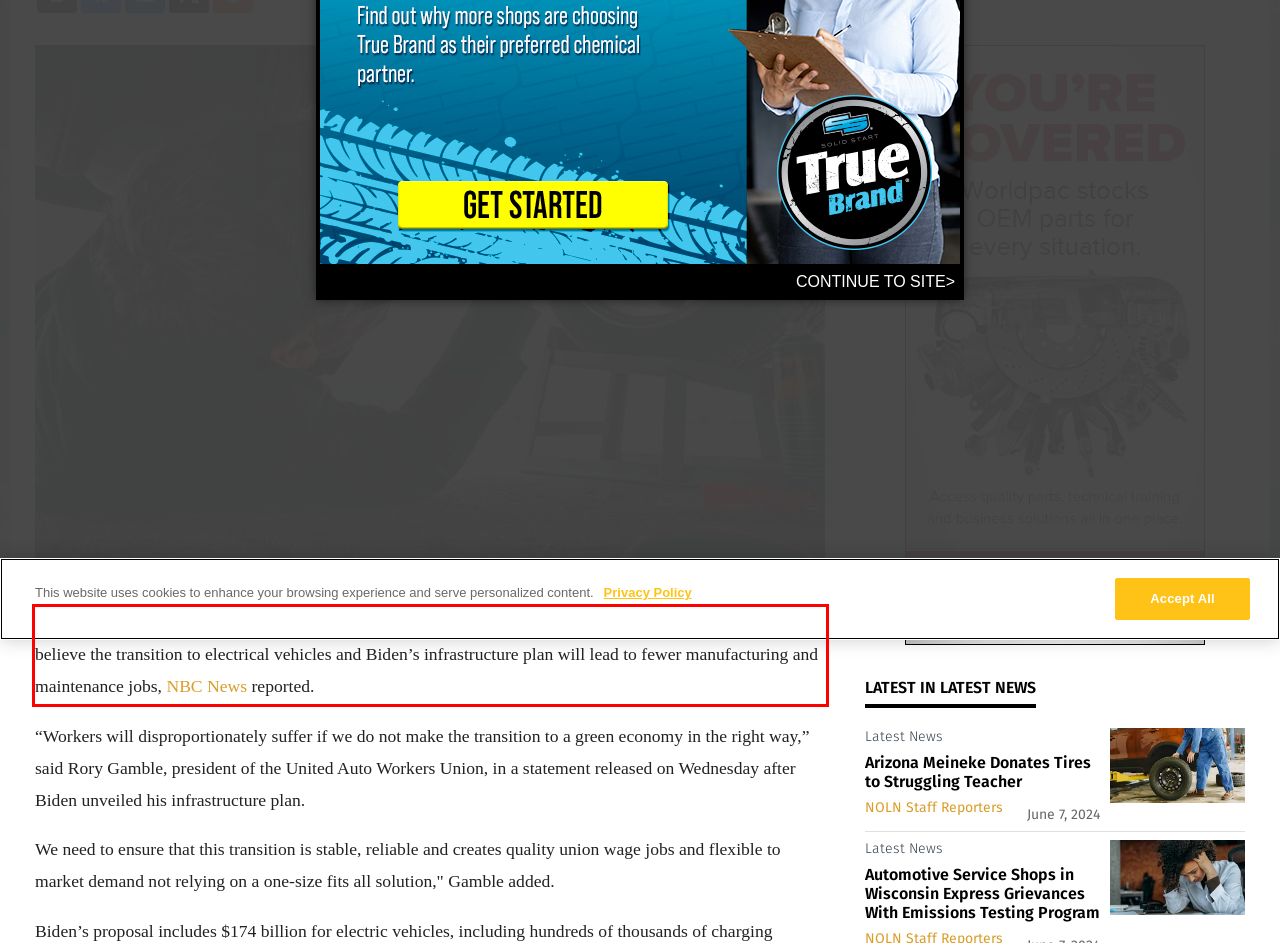Using the provided webpage screenshot, recognize the text content in the area marked by the red bounding box.

April 6, 2021—Even with billions of dollars earmarked for transportation-related projects Industry experts believe the transition to electrical vehicles and Biden’s infrastructure plan will lead to fewer manufacturing and maintenance jobs, NBC News reported.